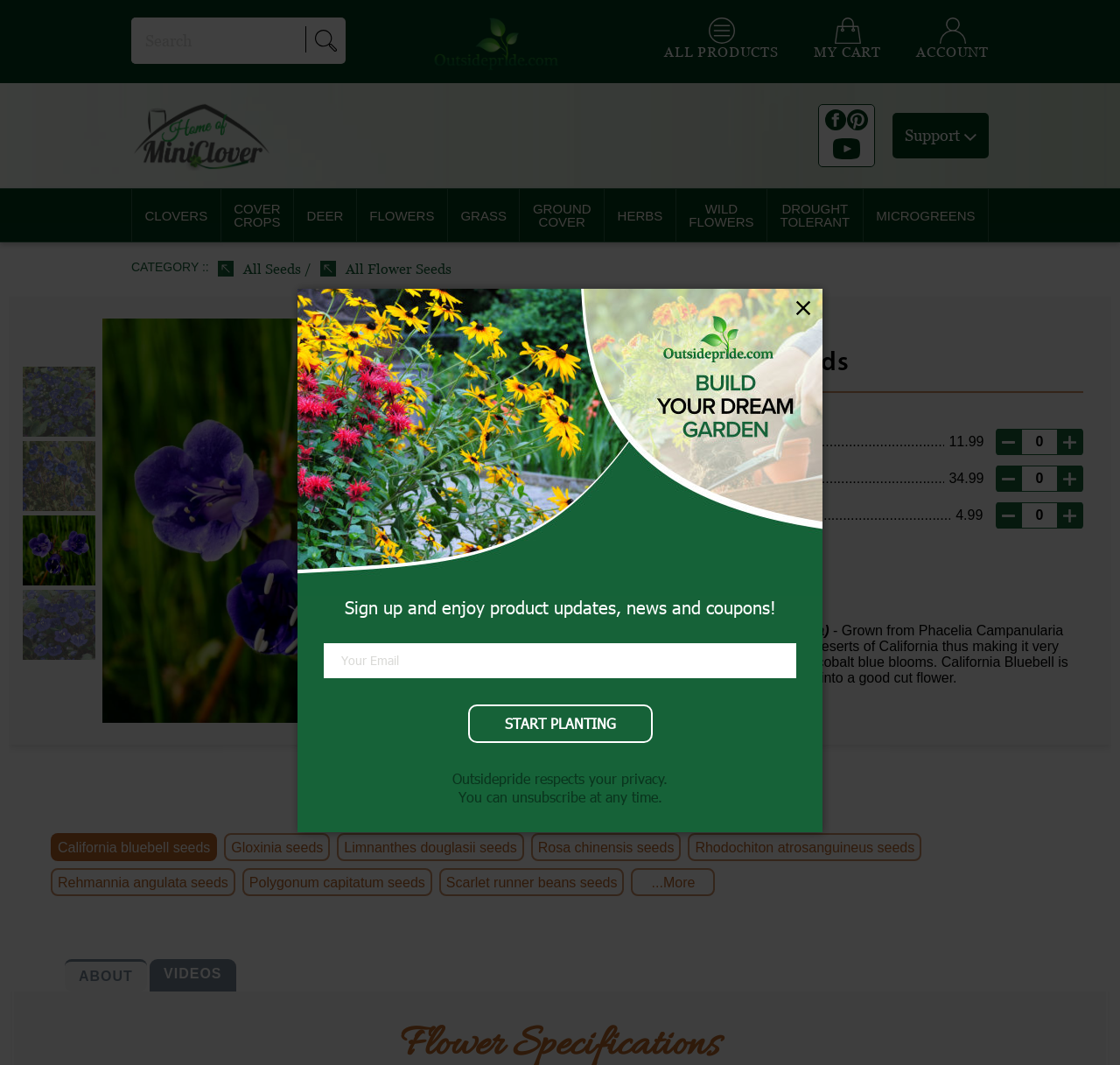Carefully examine the image and provide an in-depth answer to the question: What is the price of 1 LB California Bluebell Seeds?

The price of 1 LB California Bluebell Seeds can be found in the section where different quantities and prices are listed, specifically next to '1 LB'.